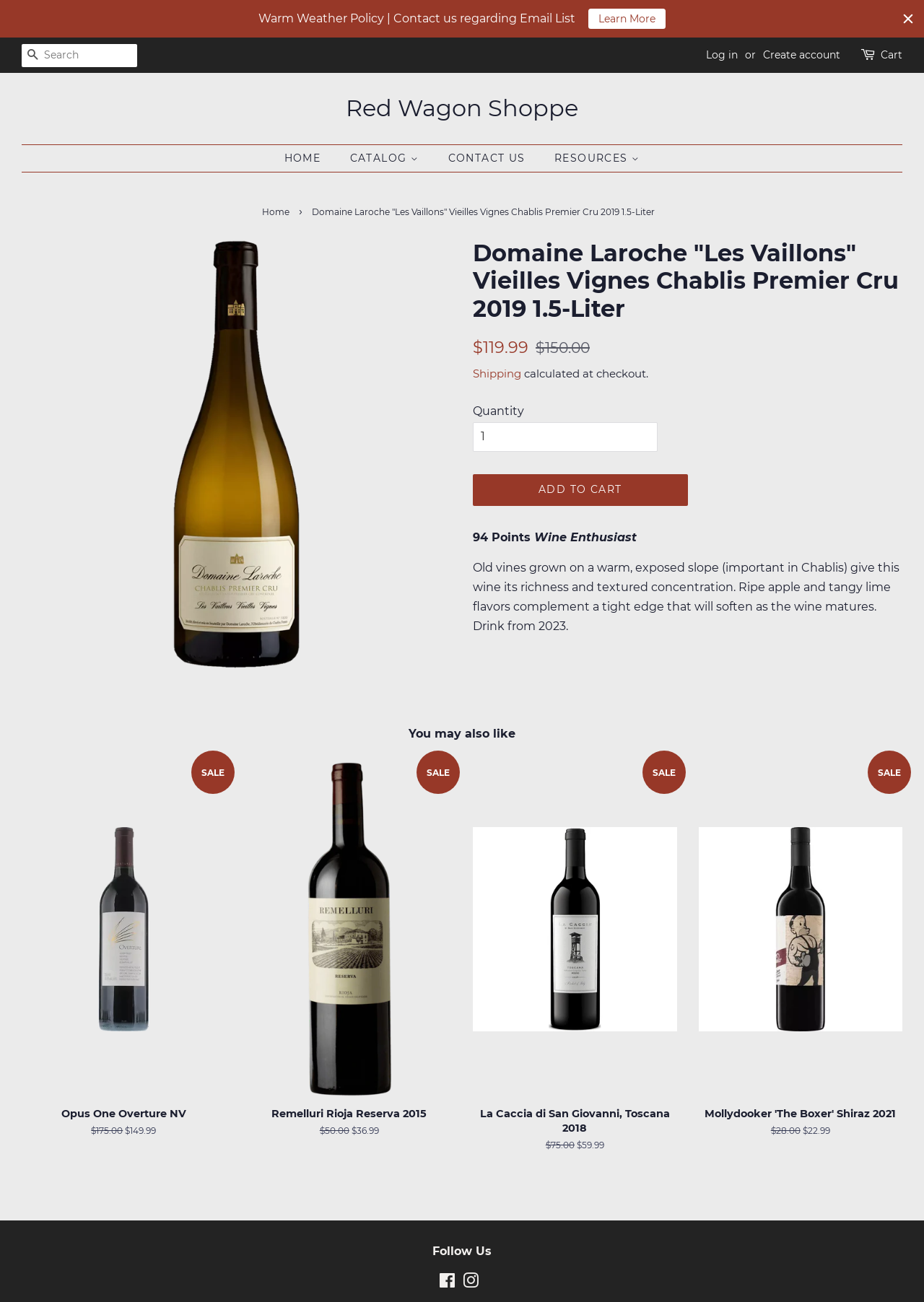Using the provided element description, identify the bounding box coordinates as (top-left x, top-left y, bottom-right x, bottom-right y). Ensure all values are between 0 and 1. Description: parent_node: SEARCH aria-label="Search" name="q" placeholder="Search"

[0.023, 0.034, 0.148, 0.051]